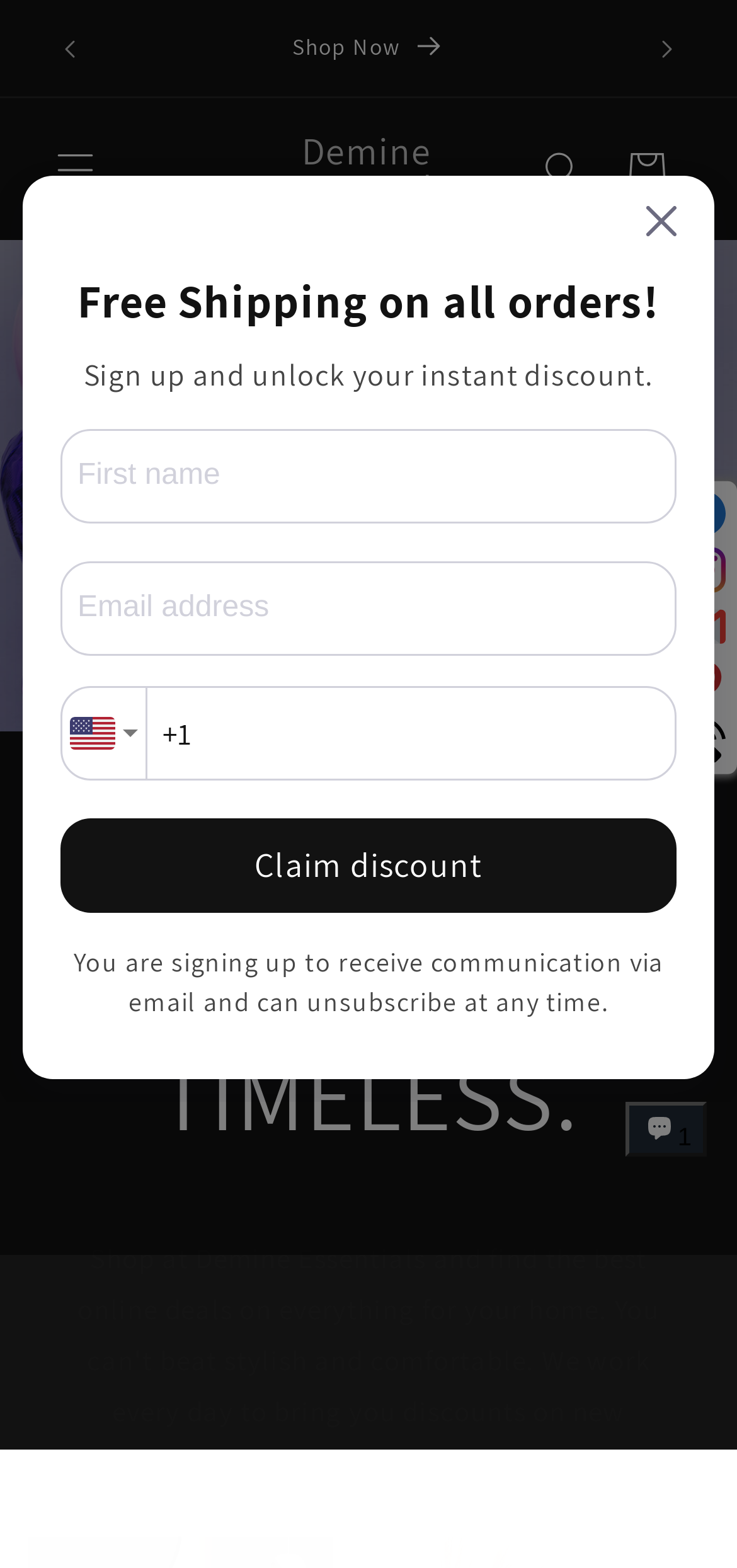Using the information in the image, give a comprehensive answer to the question: 
What is the benefit of signing up?

The webpage has a static text 'Sign up and unlock your instant discount.' which implies that signing up will provide an instant discount to the user.